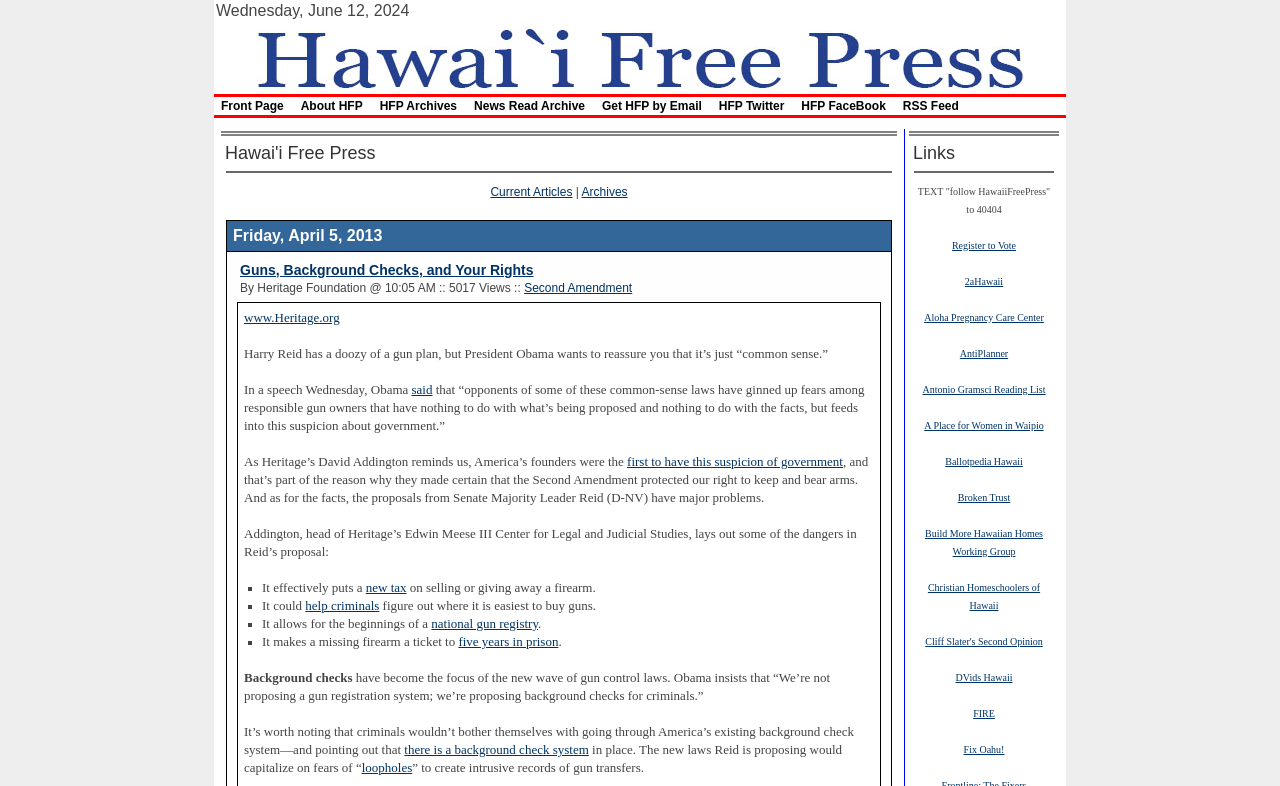What is the topic of the article?
Kindly offer a detailed explanation using the data available in the image.

I found the topic of the article by looking at the title of the article which is 'Guns, Background Checks, and Your Rights' and also by reading the content of the article which discusses the proposals from Senate Majority Leader Reid (D-NV) related to gun control laws.